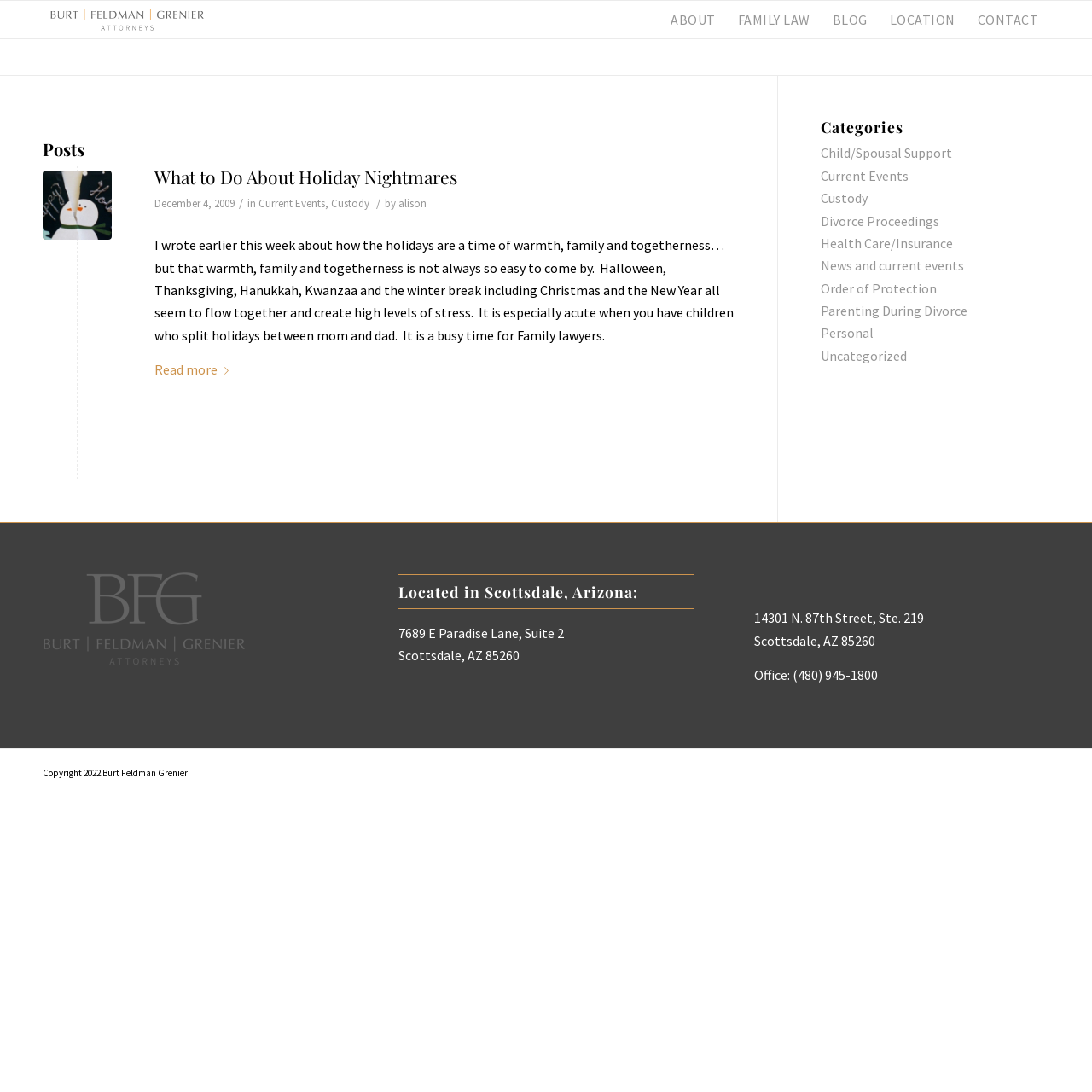Identify the bounding box coordinates of the region that should be clicked to execute the following instruction: "Click on the 'CONTACT' link".

[0.885, 0.001, 0.961, 0.035]